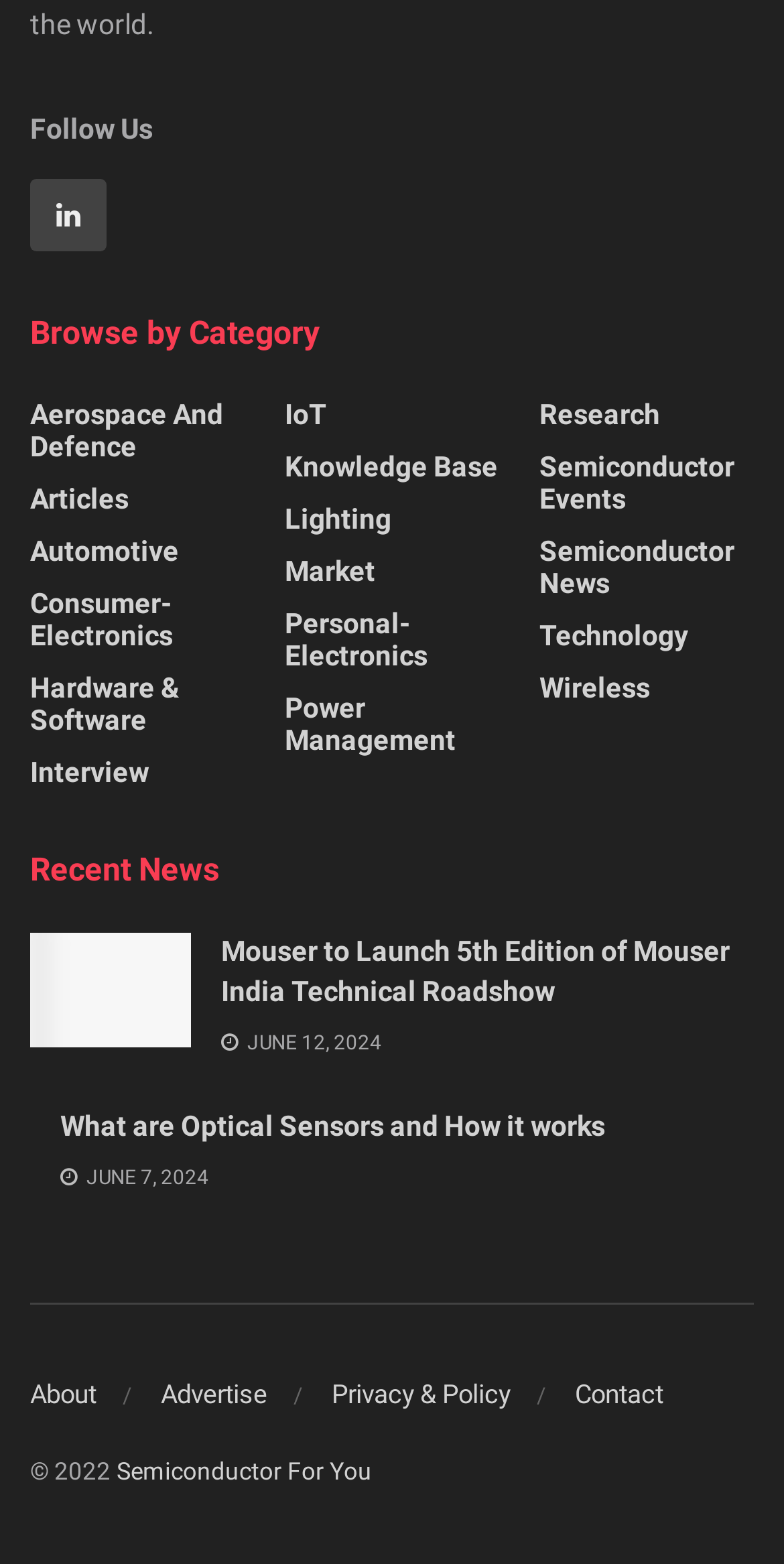Specify the bounding box coordinates of the area to click in order to execute this command: 'Read recent news about Mouser to Launch 5th Edition of Mouser India Technical Roadshow'. The coordinates should consist of four float numbers ranging from 0 to 1, and should be formatted as [left, top, right, bottom].

[0.038, 0.597, 0.244, 0.67]